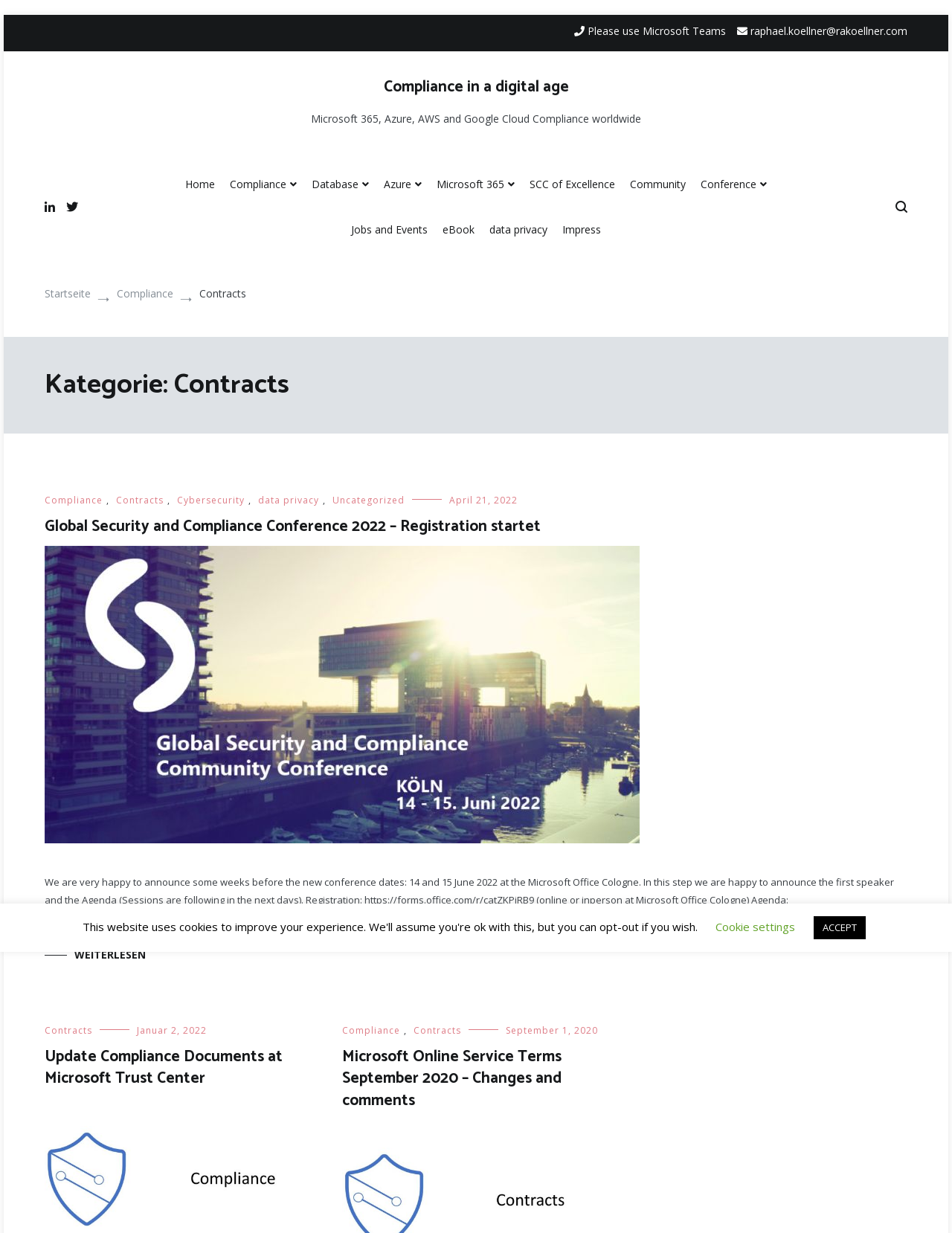How many navigation links are present in the top navigation bar? Look at the image and give a one-word or short phrase answer.

7